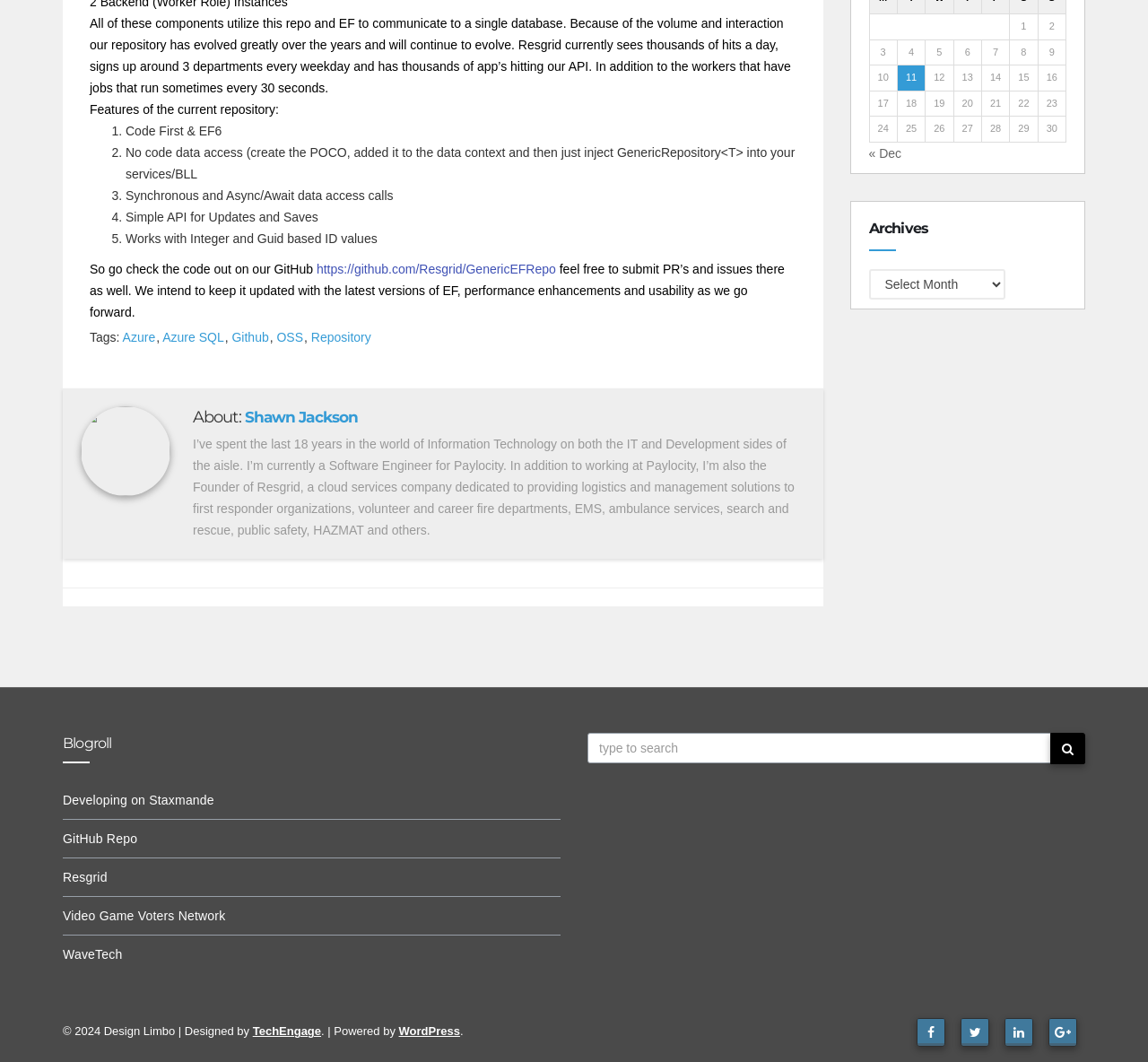Given the webpage screenshot, identify the bounding box of the UI element that matches this description: "name="s" placeholder="type to search"".

[0.512, 0.69, 0.916, 0.719]